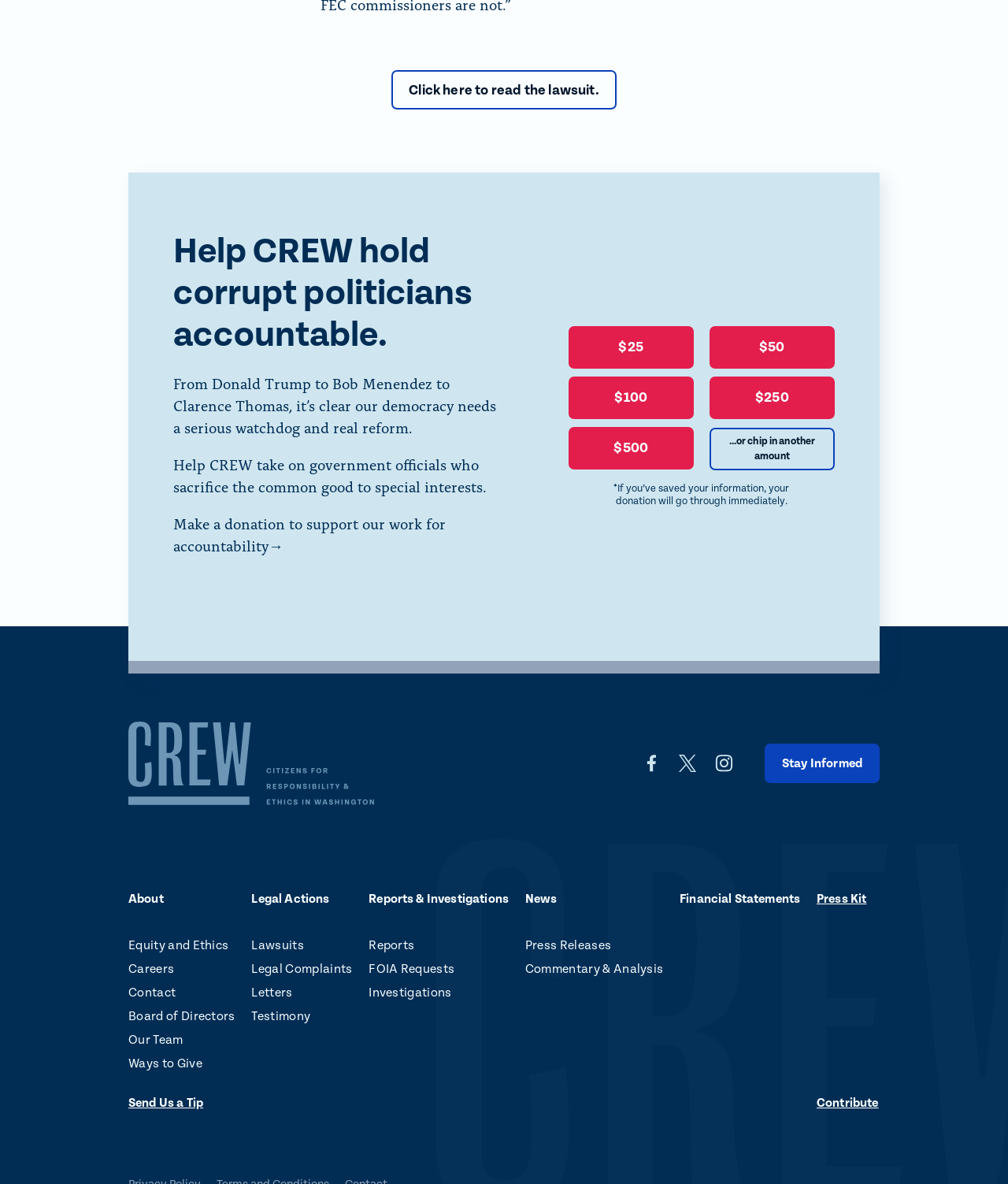Give a short answer to this question using one word or a phrase:
How can one support CREW's work?

Make a donation